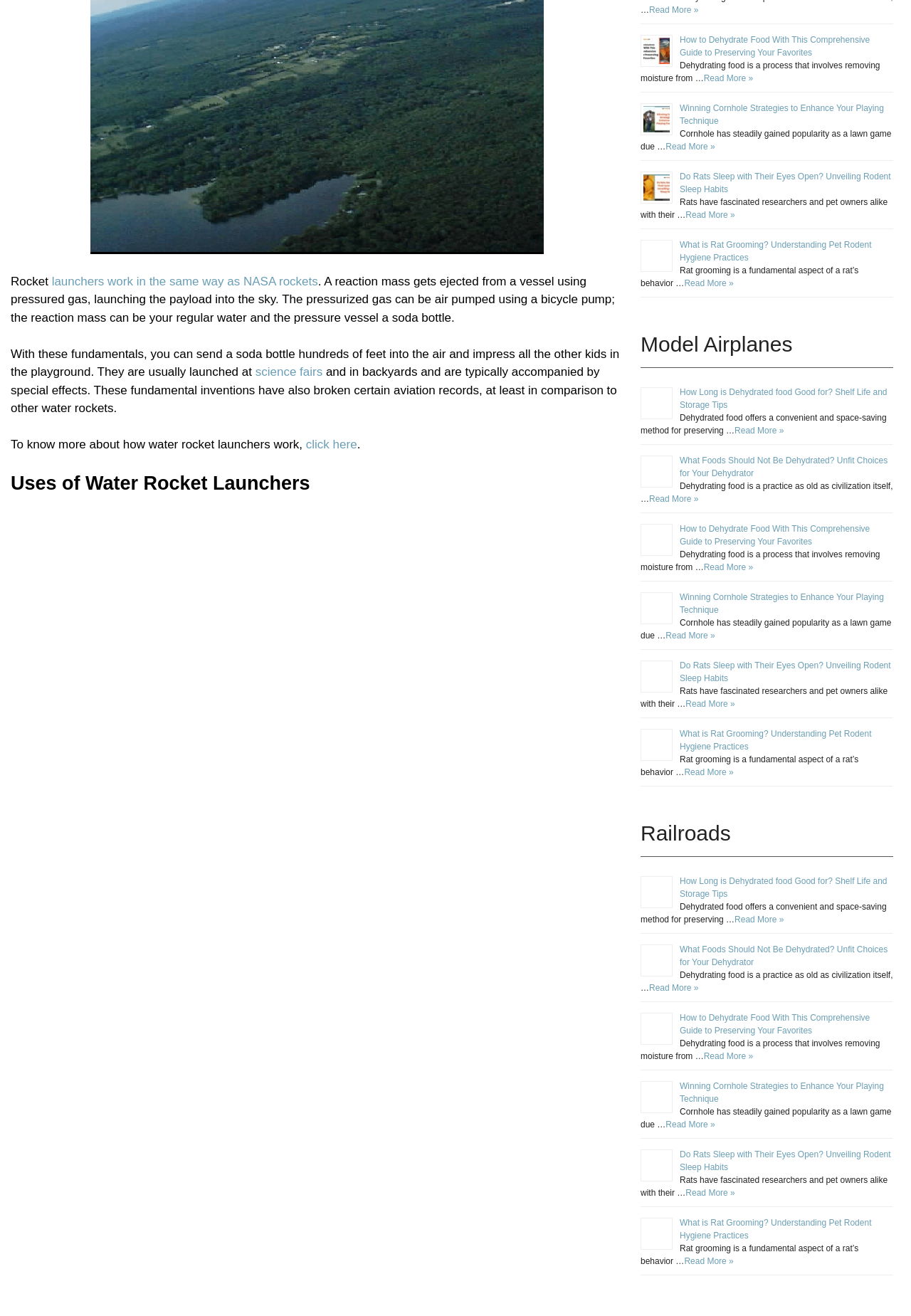What is the topic of the first heading?
From the image, respond with a single word or phrase.

Uses of Water Rocket Launchers